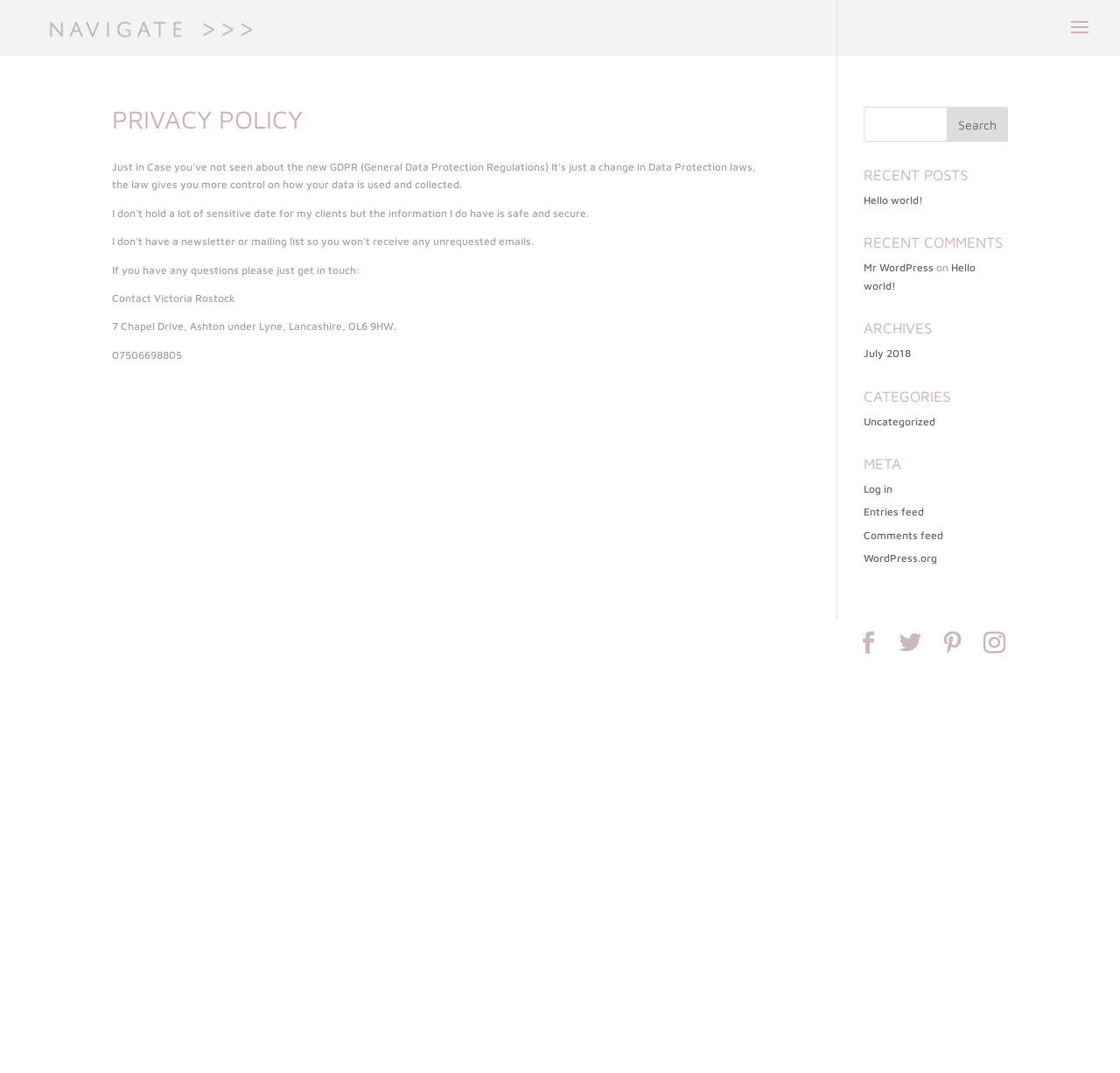Provide the bounding box coordinates of the area you need to click to execute the following instruction: "Log in".

[0.771, 0.449, 0.797, 0.462]